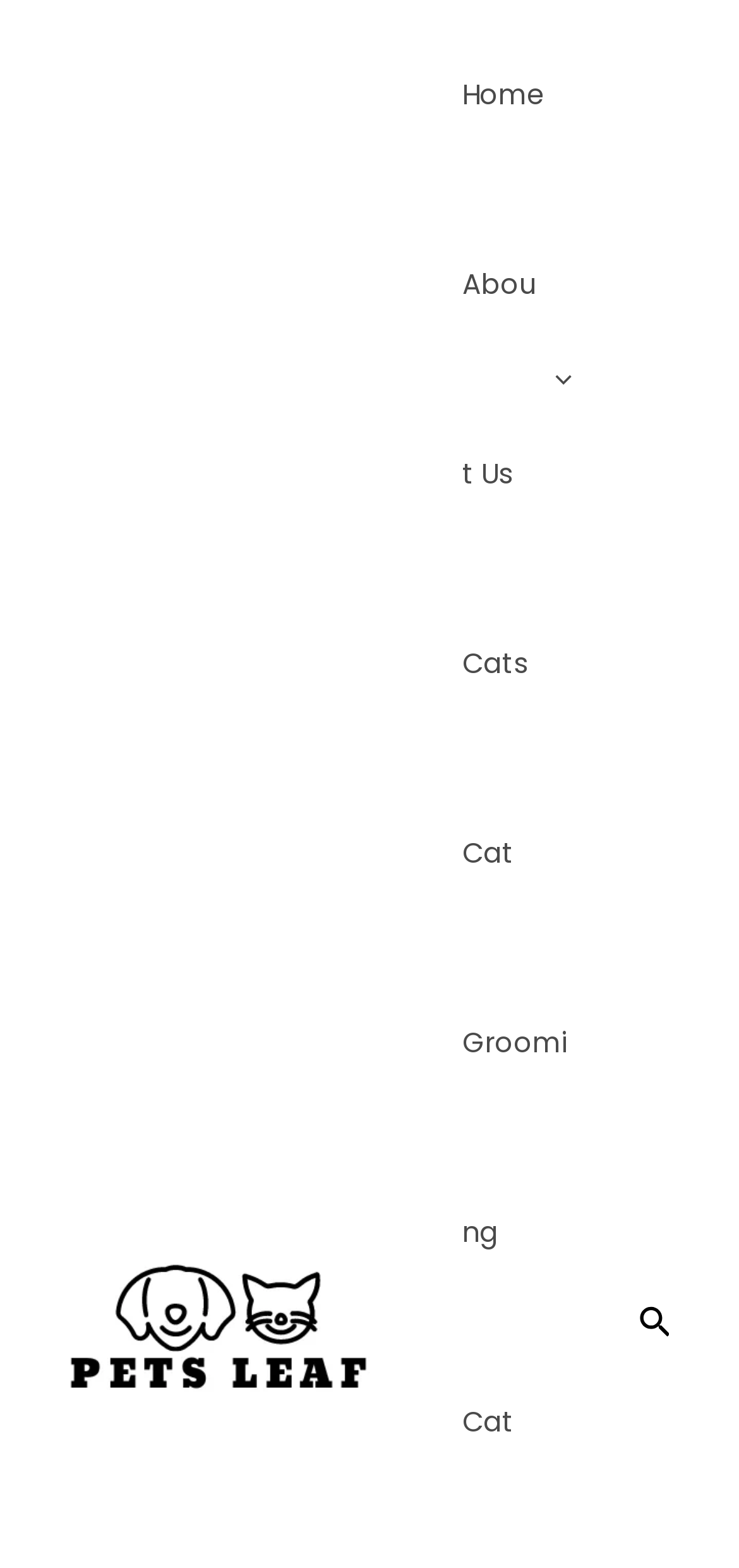Extract the top-level heading from the webpage and provide its text.

How to Groom A Dragon Li Cat